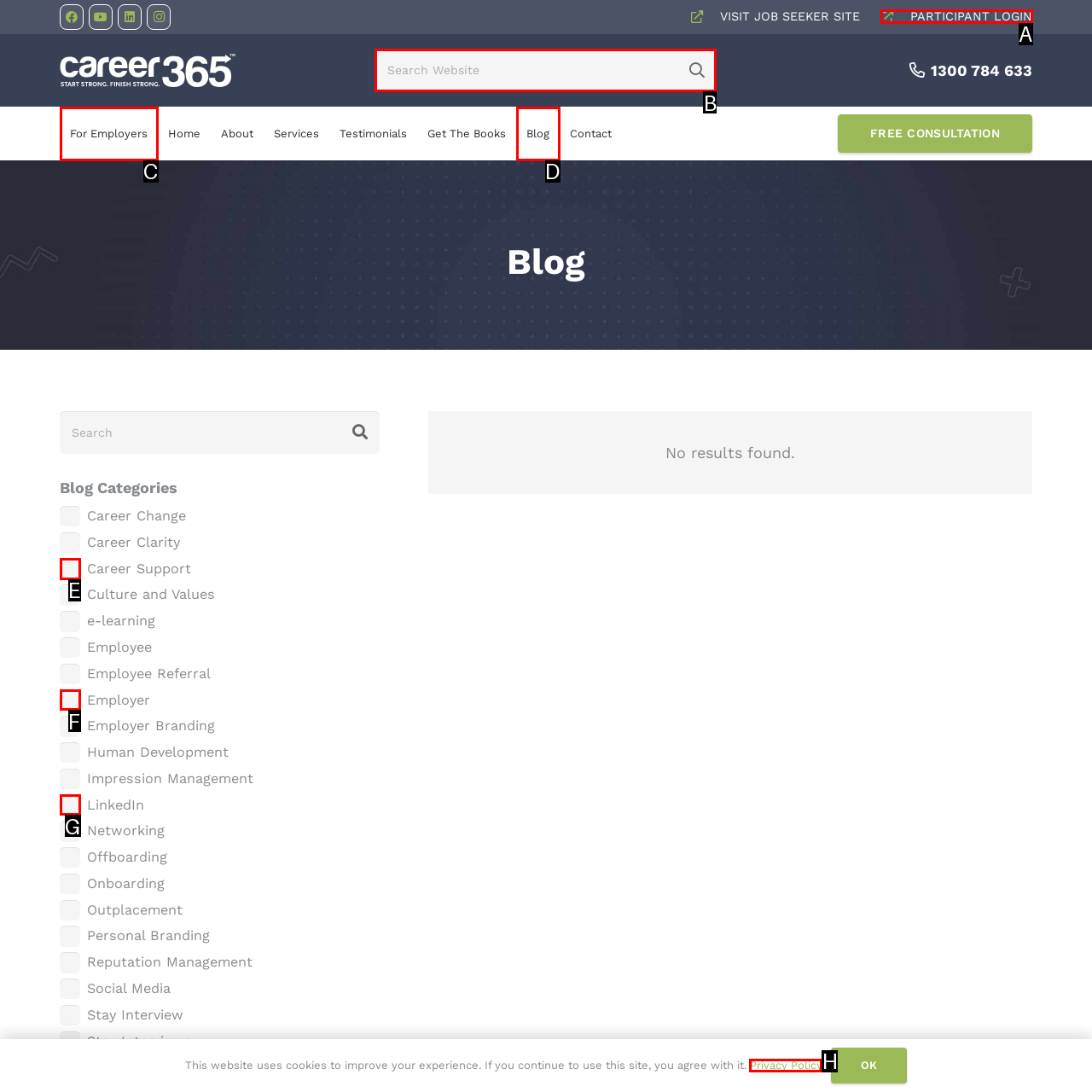Given the description: parent_node: Employer name="filter_category" value="employer", identify the corresponding option. Answer with the letter of the appropriate option directly.

F